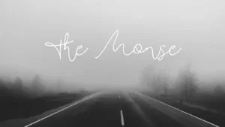Can you give a detailed response to the following question using the information from the image? What is the font style of the title?

The caption describes the title 'The Monse' as being 'elegantly scripted in a delicate, flowing typeface', suggesting that the font style is refined and smooth.